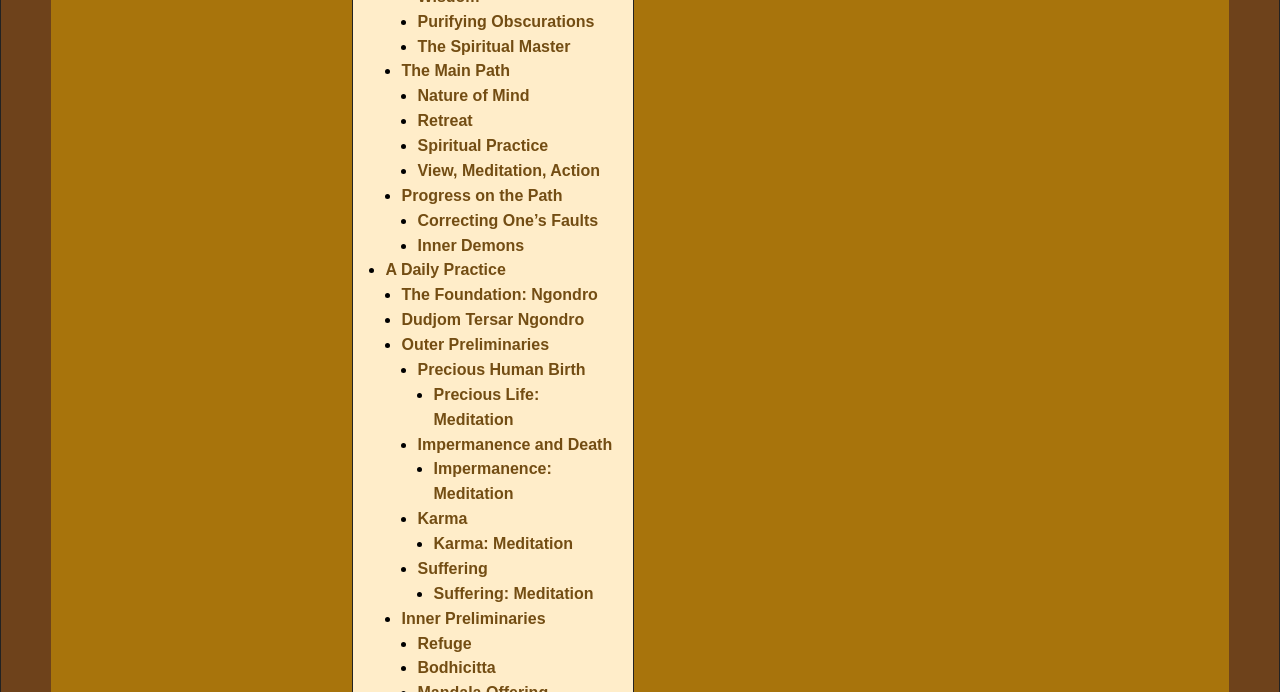Determine the bounding box coordinates for the UI element described. Format the coordinates as (top-left x, top-left y, bottom-right x, bottom-right y) and ensure all values are between 0 and 1. Element description: Purifying Obscurations

[0.326, 0.018, 0.464, 0.043]